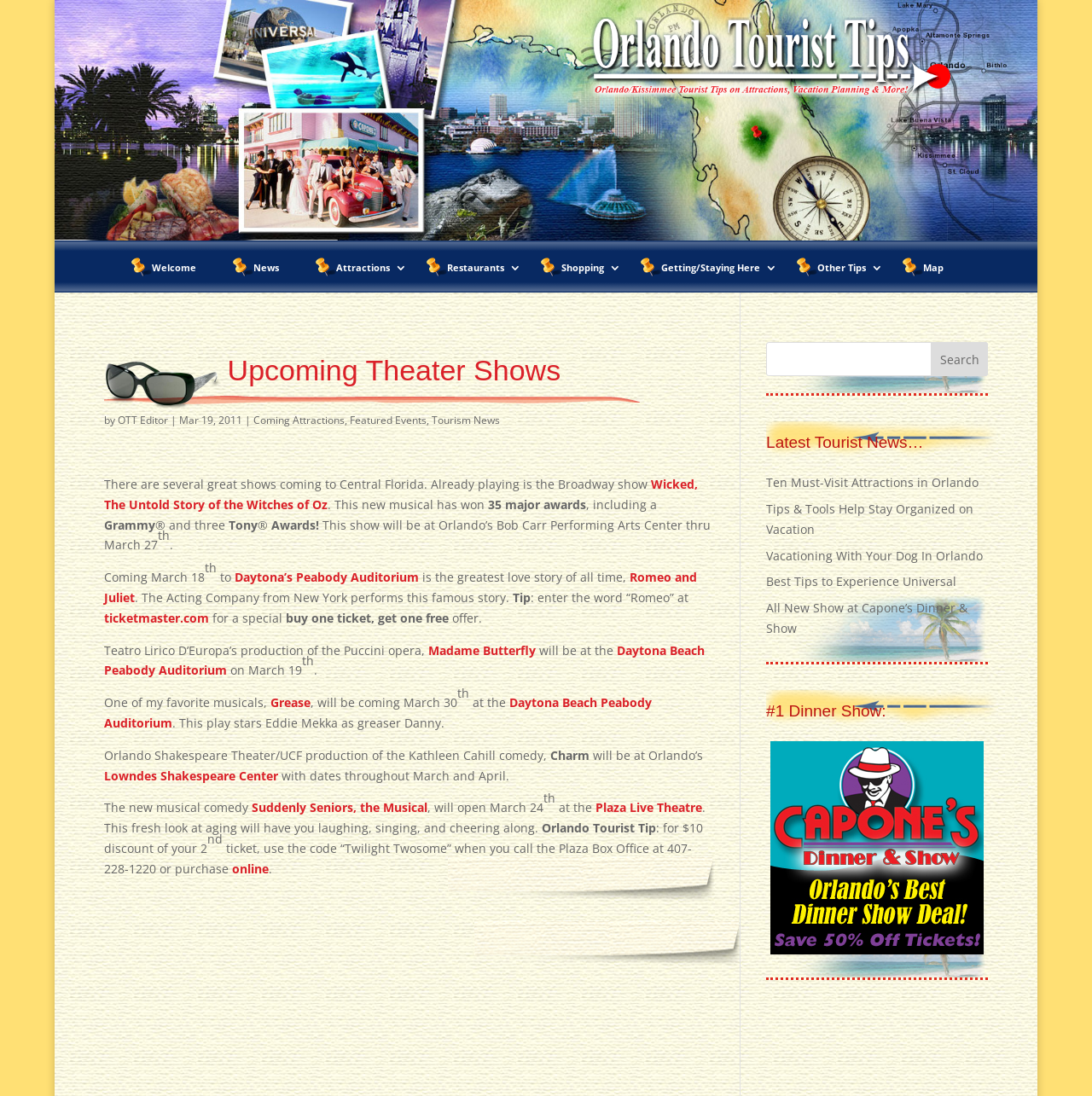Using the description: "Best Tips to Experience Universal", determine the UI element's bounding box coordinates. Ensure the coordinates are in the format of four float numbers between 0 and 1, i.e., [left, top, right, bottom].

[0.702, 0.523, 0.876, 0.538]